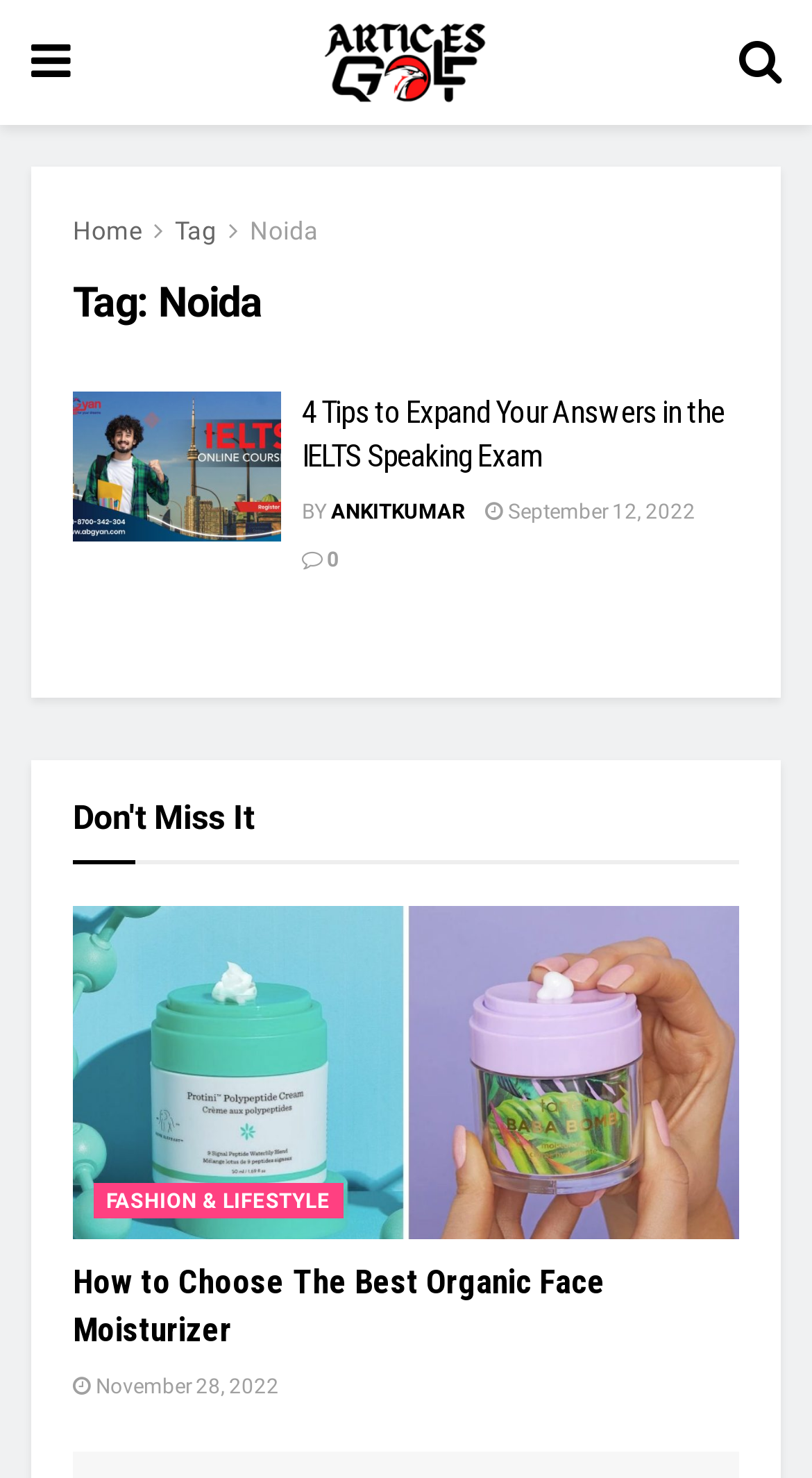Given the element description alt="Articles Golf", predict the bounding box coordinates for the UI element in the webpage screenshot. The format should be (top-left x, top-left y, bottom-right x, bottom-right y), and the values should be between 0 and 1.

[0.397, 0.014, 0.6, 0.07]